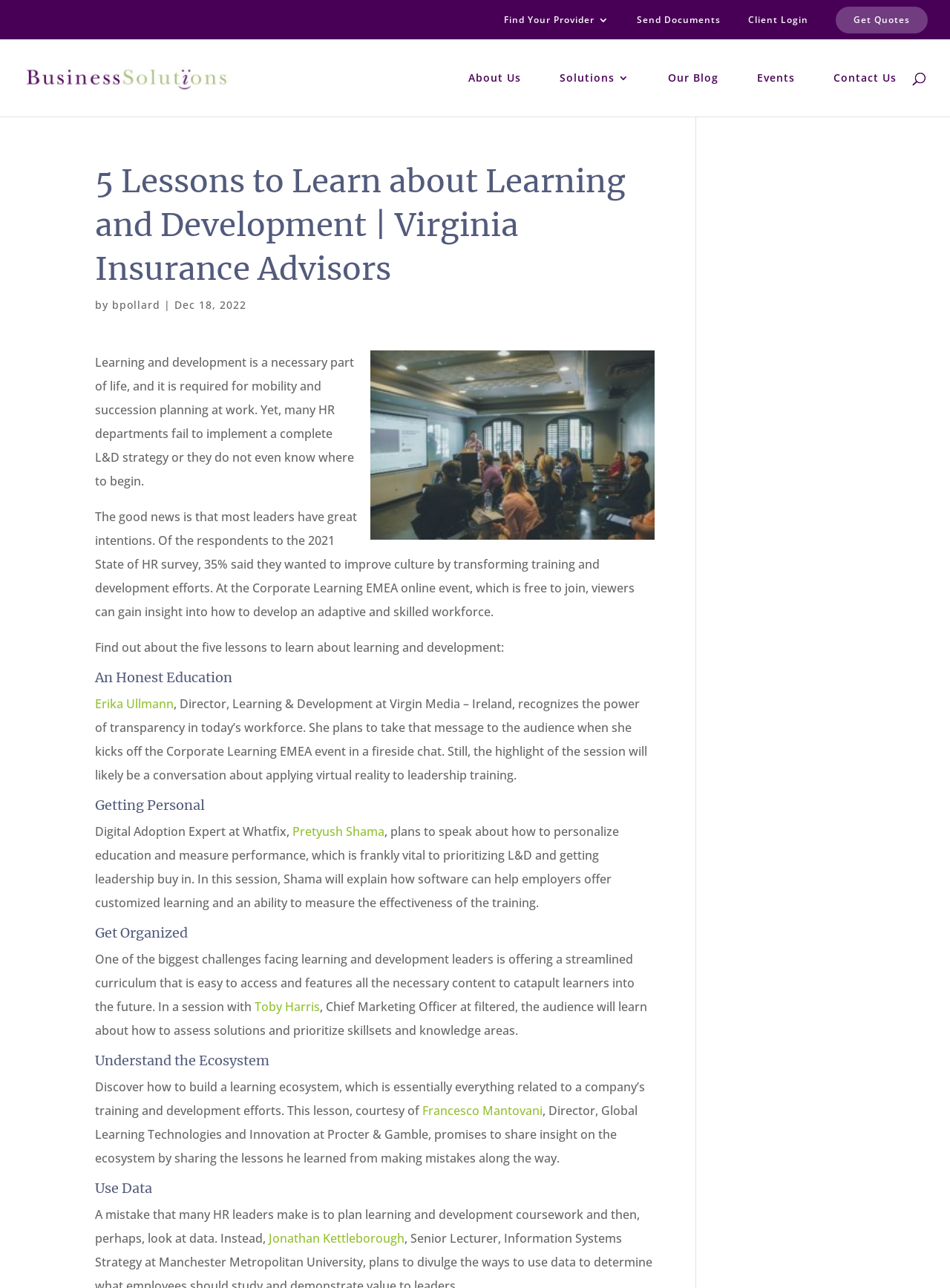Find the bounding box coordinates of the element I should click to carry out the following instruction: "Read the blog".

[0.703, 0.056, 0.756, 0.09]